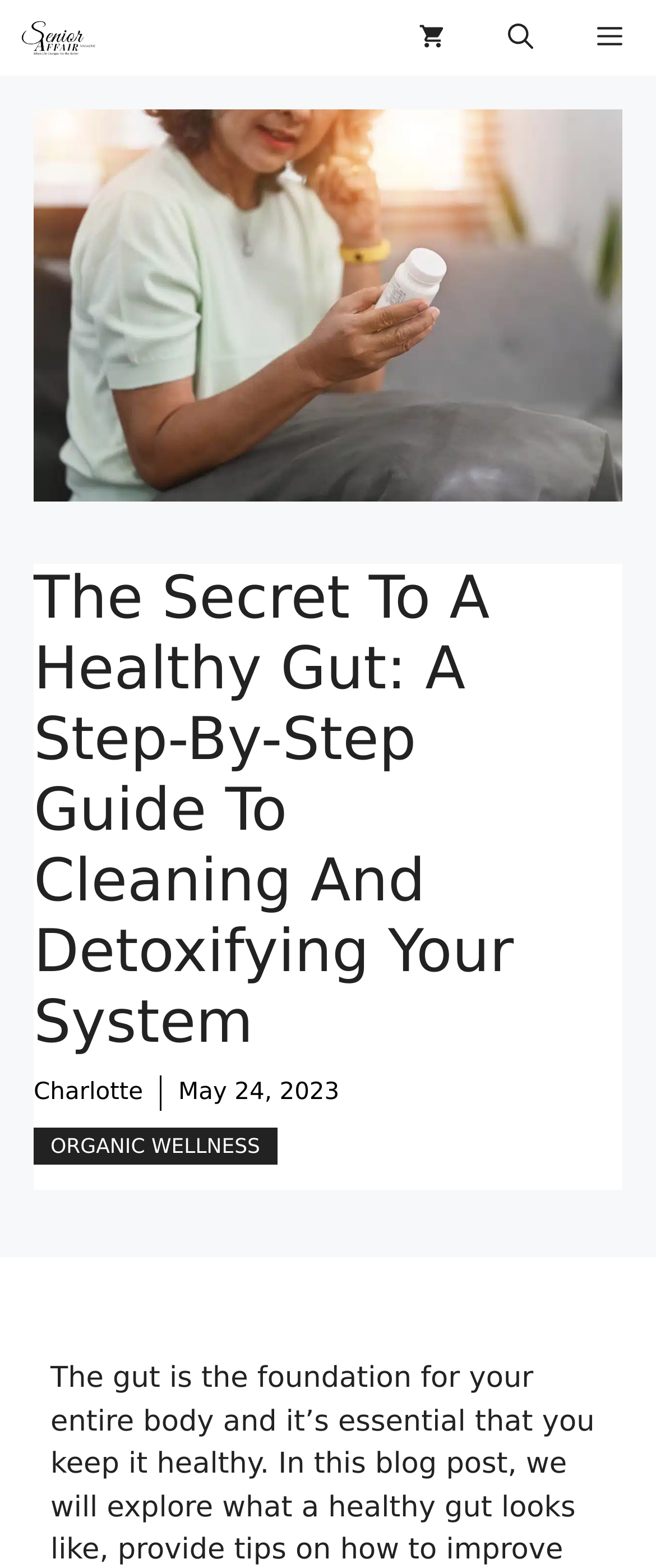Is the menu button expanded?
Using the image provided, answer with just one word or phrase.

False